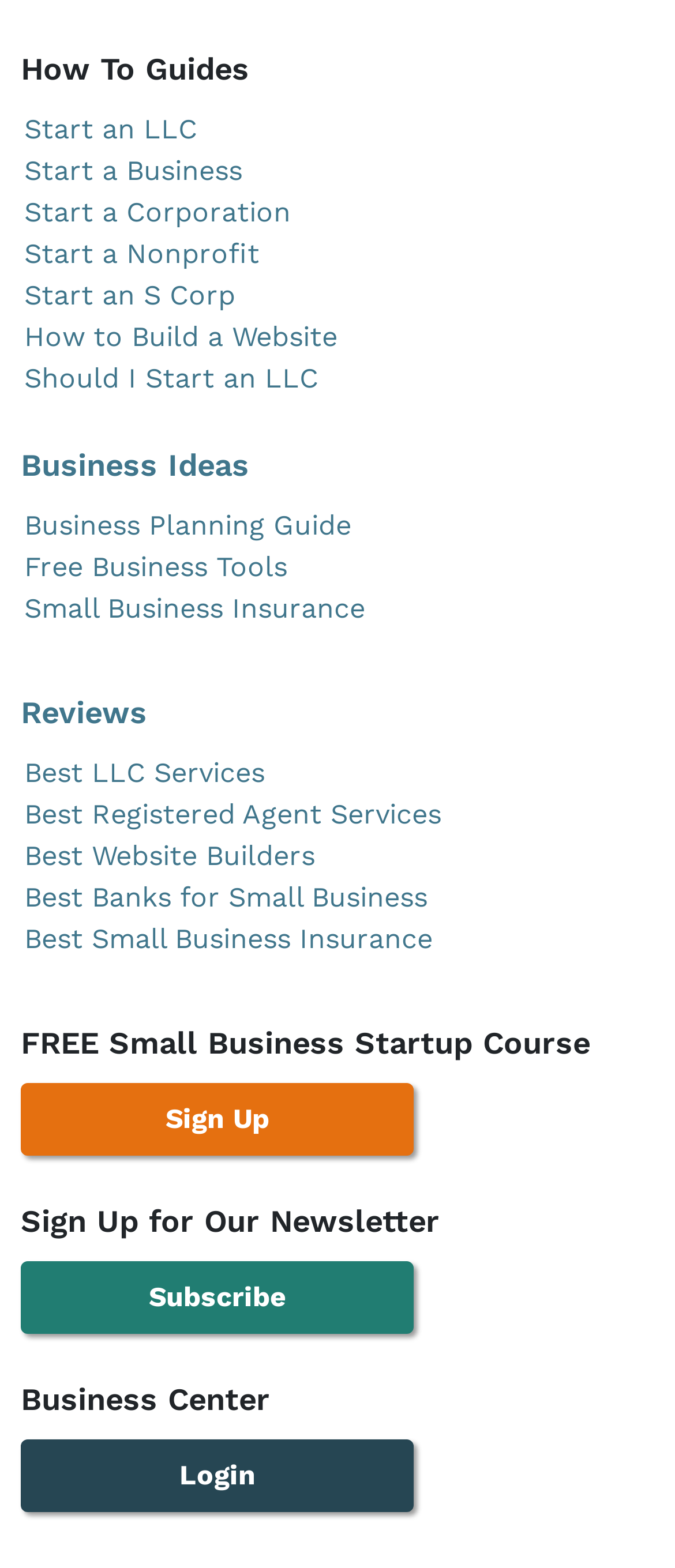Indicate the bounding box coordinates of the element that must be clicked to execute the instruction: "Start an LLC". The coordinates should be given as four float numbers between 0 and 1, i.e., [left, top, right, bottom].

[0.036, 0.072, 0.292, 0.093]